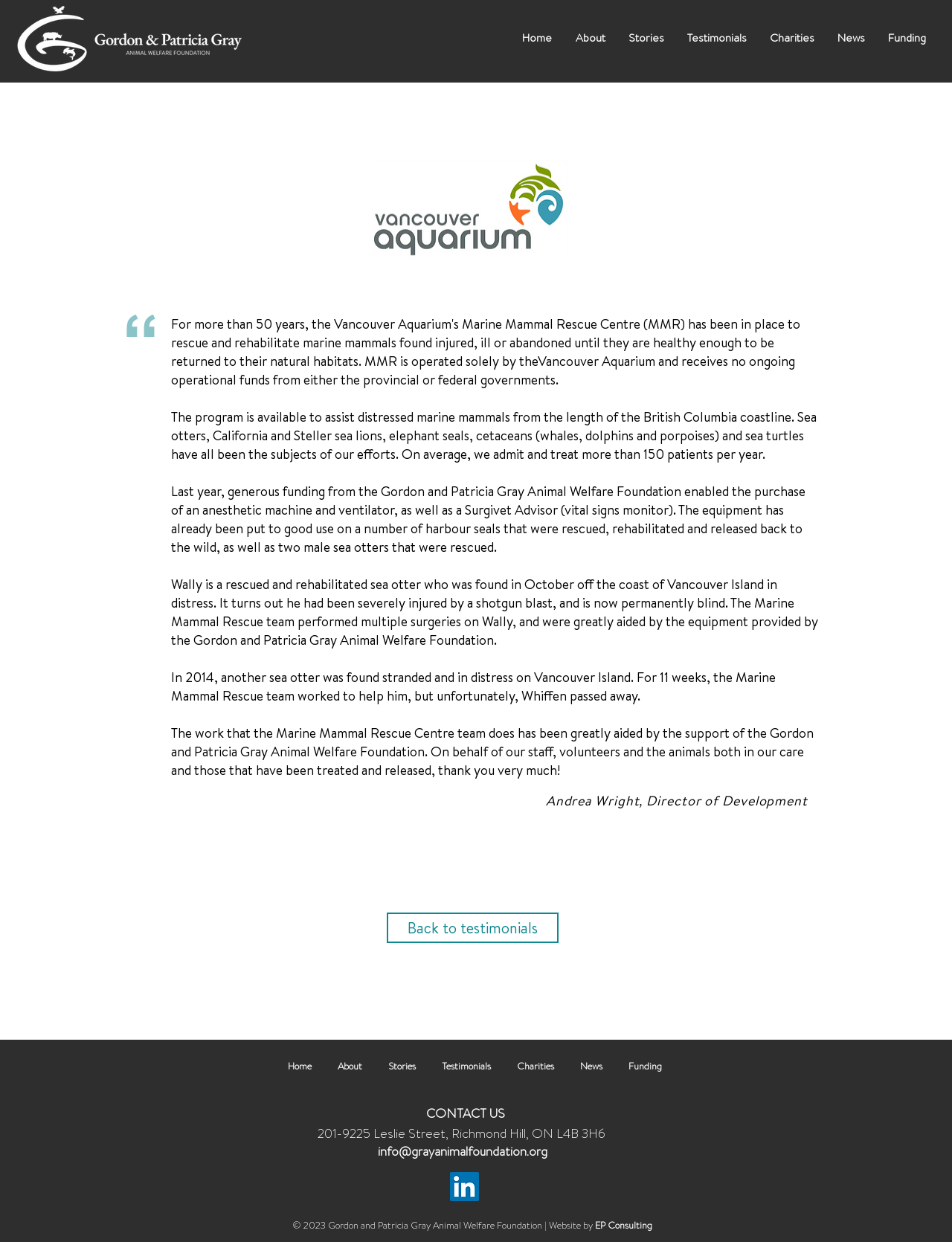What is the address of the foundation?
Use the information from the image to give a detailed answer to the question.

The address of the foundation can be found in the contact information section at the bottom of the webpage, which is linked to the text '201-9225 Leslie Street, Richmond Hill, ON L4B 3H6'.